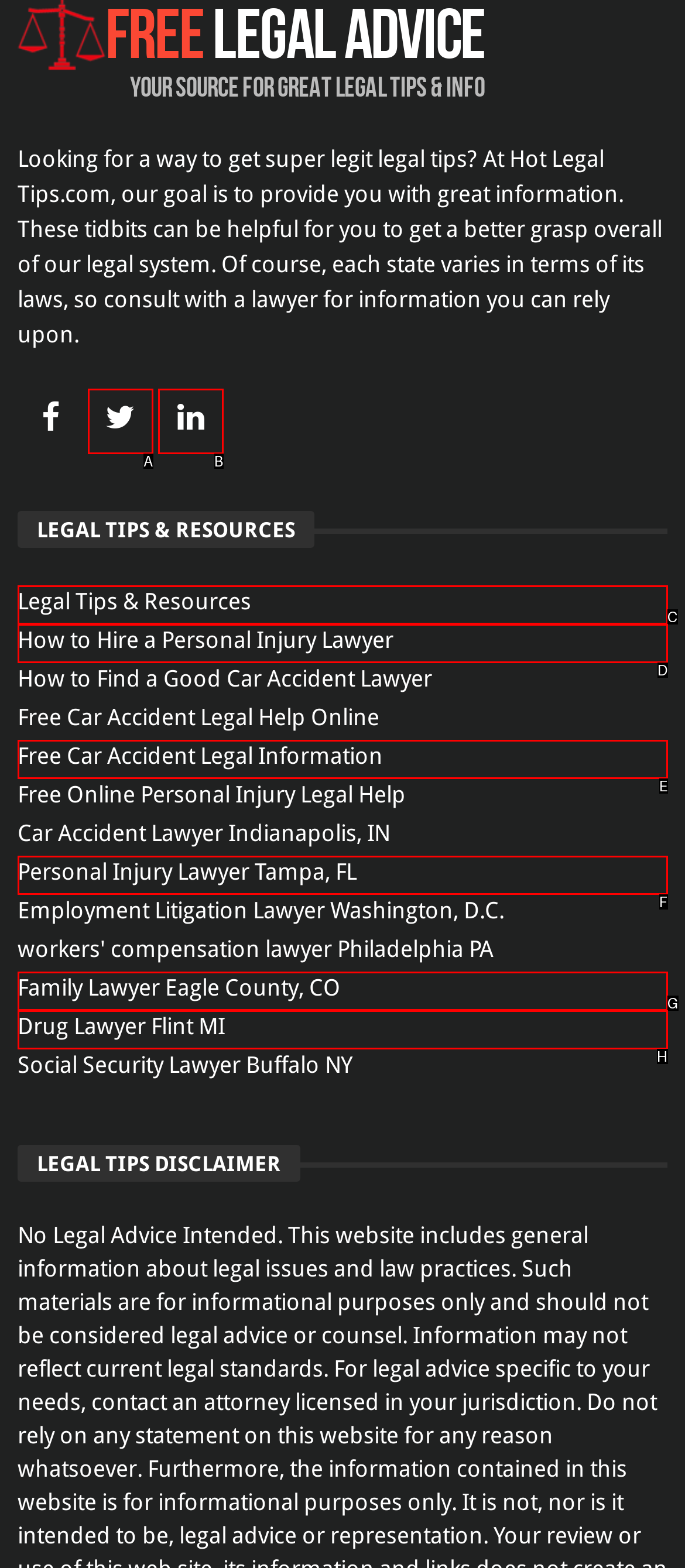Using the provided description: Legal Tips & Resources, select the HTML element that corresponds to it. Indicate your choice with the option's letter.

C